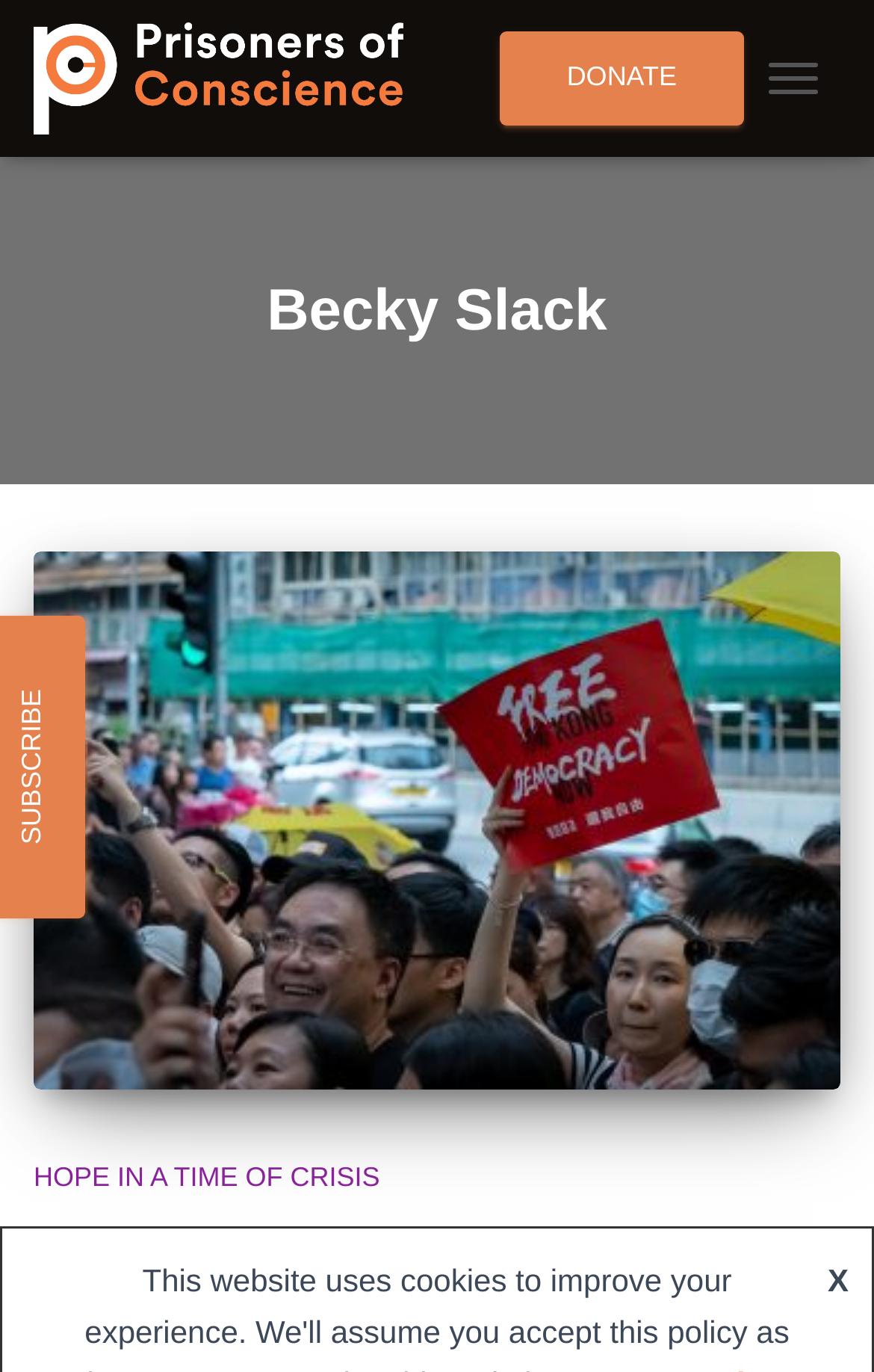What is the text of the button at the top right corner?
Utilize the information in the image to give a detailed answer to the question.

The button at the top right corner has the text 'TOGGLE NAVIGATION'. This button is located at the coordinates [0.854, 0.031, 0.962, 0.083] and is a child element of the root element.